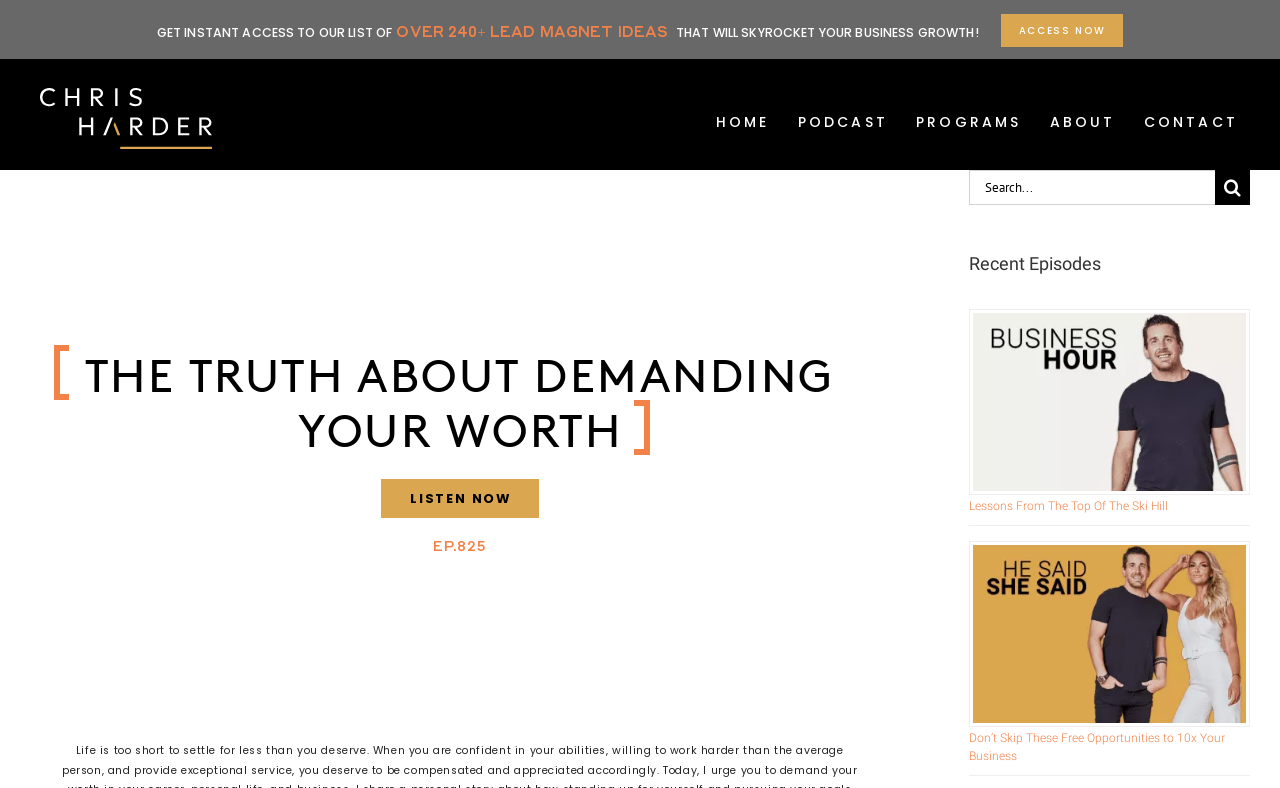Identify the bounding box coordinates of the clickable region to carry out the given instruction: "Go to the home page".

[0.558, 0.134, 0.603, 0.211]